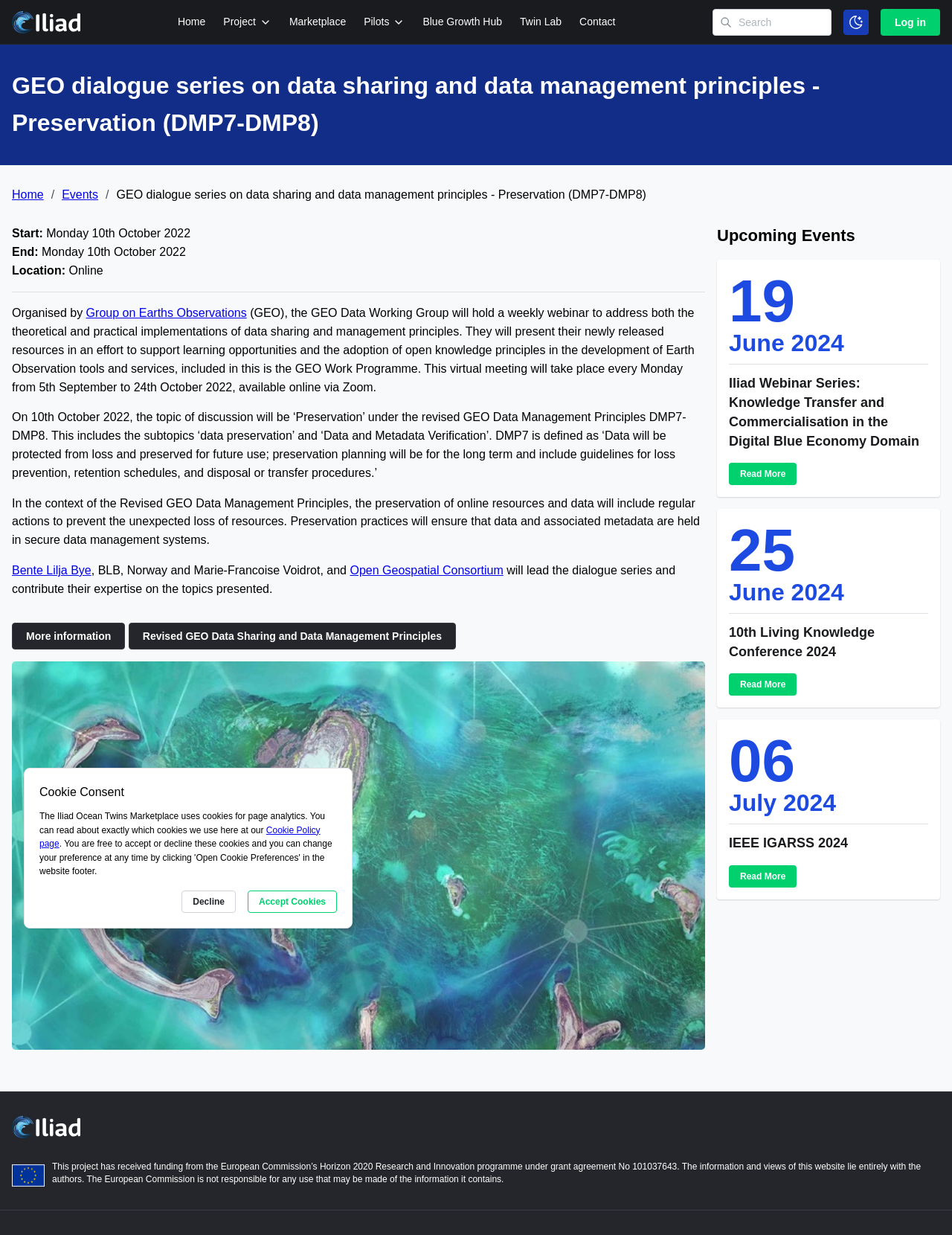Show the bounding box coordinates of the region that should be clicked to follow the instruction: "Click on the home page."

None